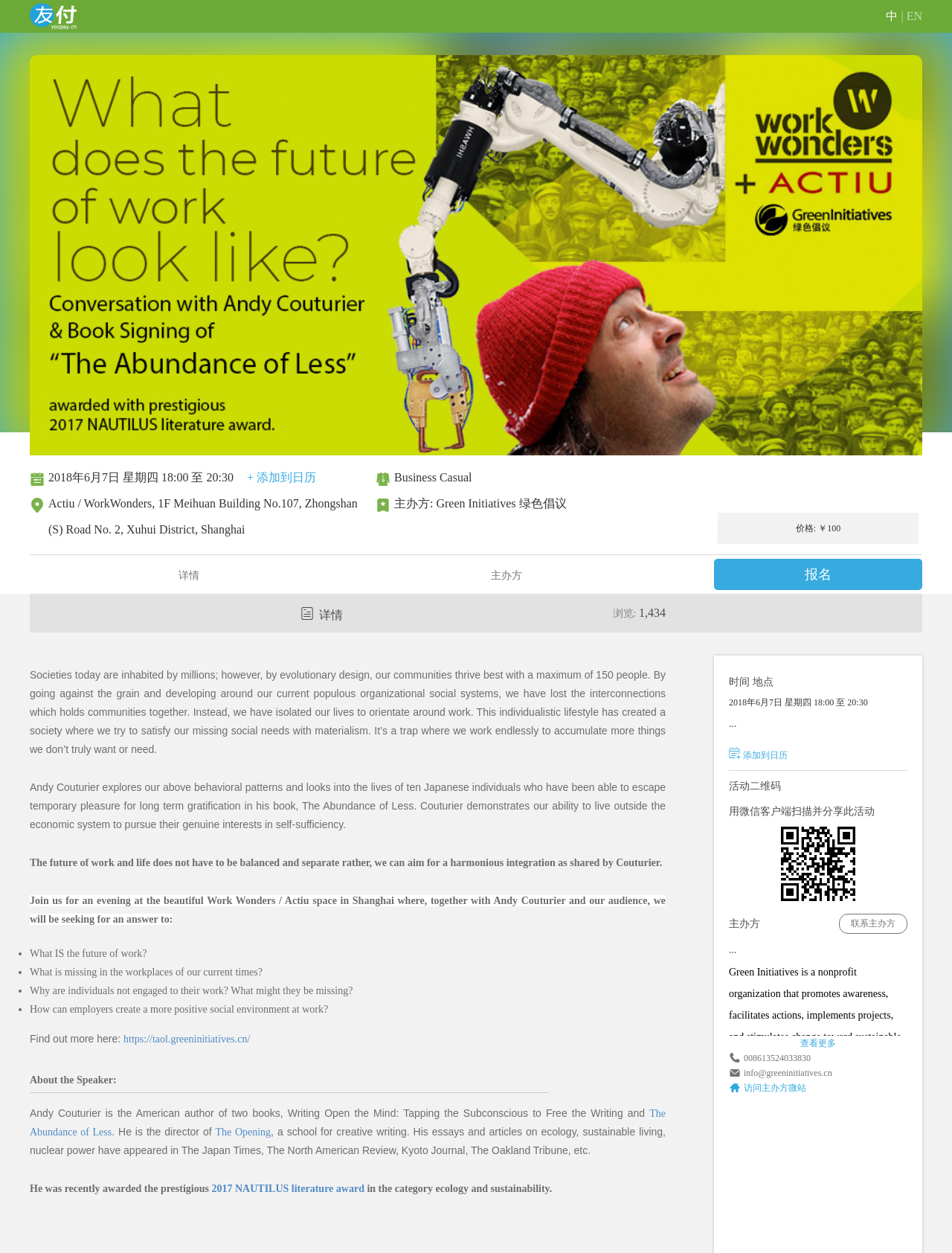What is the name of the organization hosting the event?
Please give a detailed and thorough answer to the question, covering all relevant points.

I found the name of the organization by looking at the StaticText element with the content '主办方: Green Initiatives 绿色倡议' which is located in the section describing the event details.